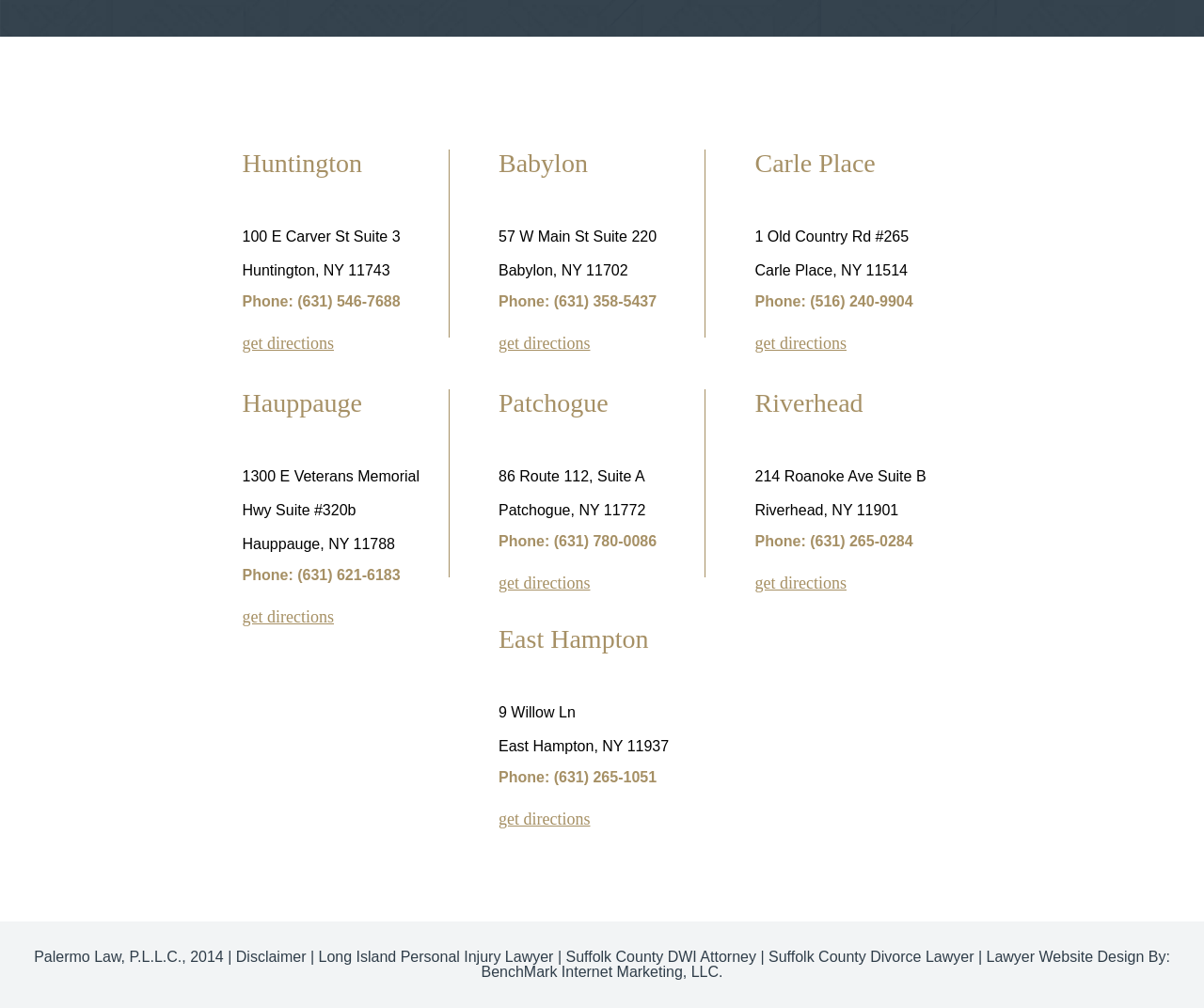Determine the bounding box coordinates of the region that needs to be clicked to achieve the task: "Visit East Hampton location".

[0.414, 0.619, 0.539, 0.648]